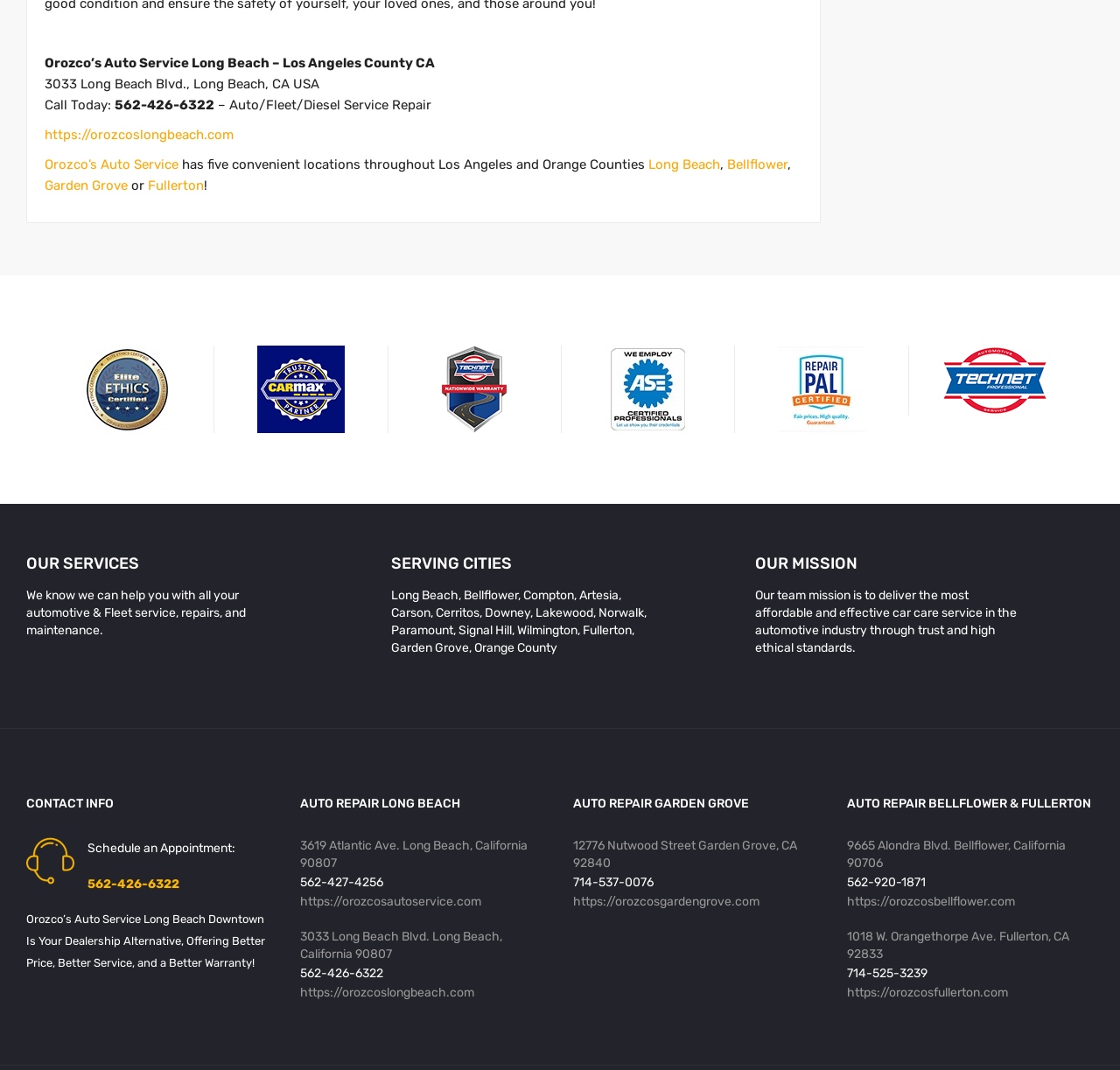Provide the bounding box coordinates in the format (top-left x, top-left y, bottom-right x, bottom-right y). All values are floating point numbers between 0 and 1. Determine the bounding box coordinate of the UI element described as: Long Beach

[0.579, 0.146, 0.643, 0.161]